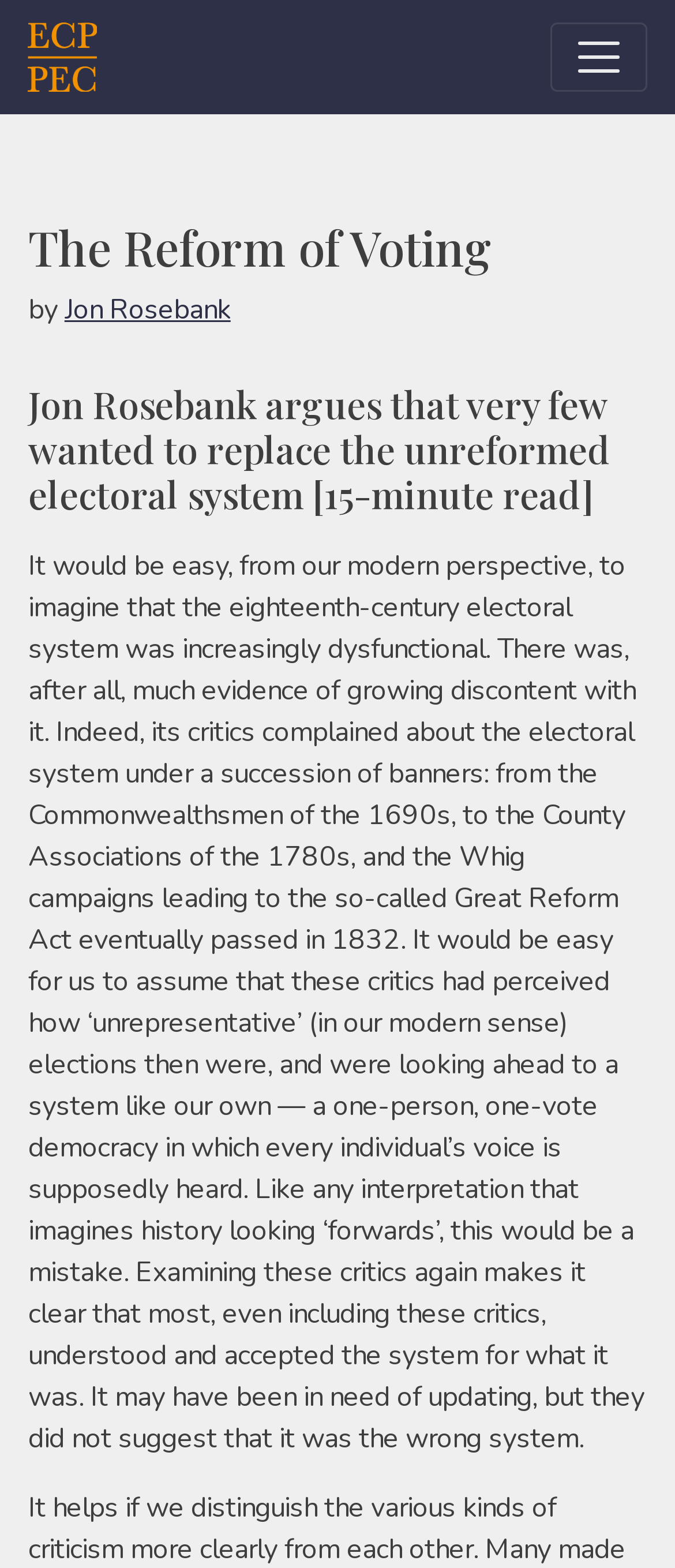What is the main criticism of the electoral system?
Carefully analyze the image and provide a thorough answer to the question.

The main criticism of the electoral system can be determined by reading the article, which mentions that critics complained about the system being 'unrepresentative'. This is the main criticism mentioned in the article.